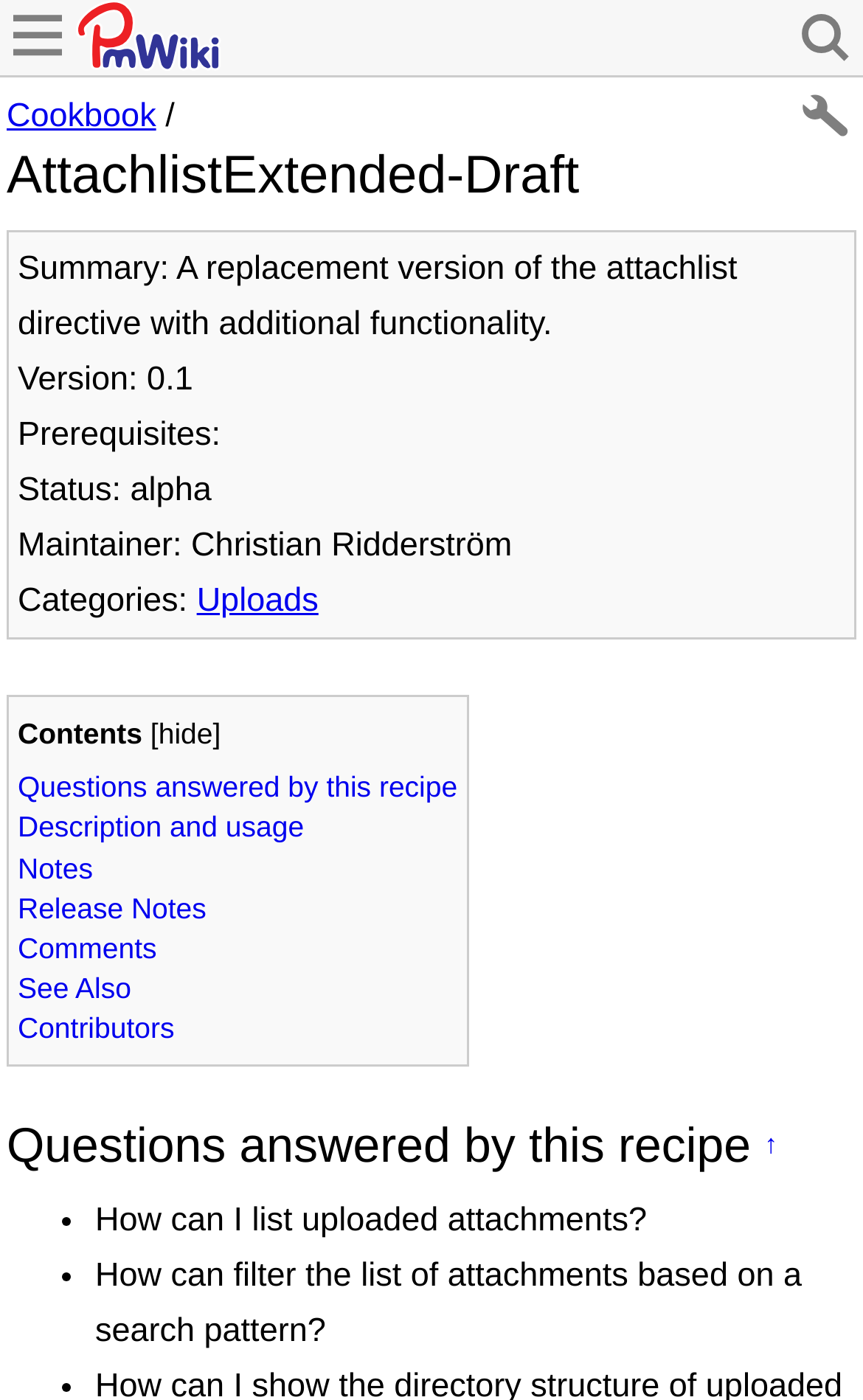What is the category of AttachlistExtended-Draft?
Answer the question with a single word or phrase, referring to the image.

Uploads